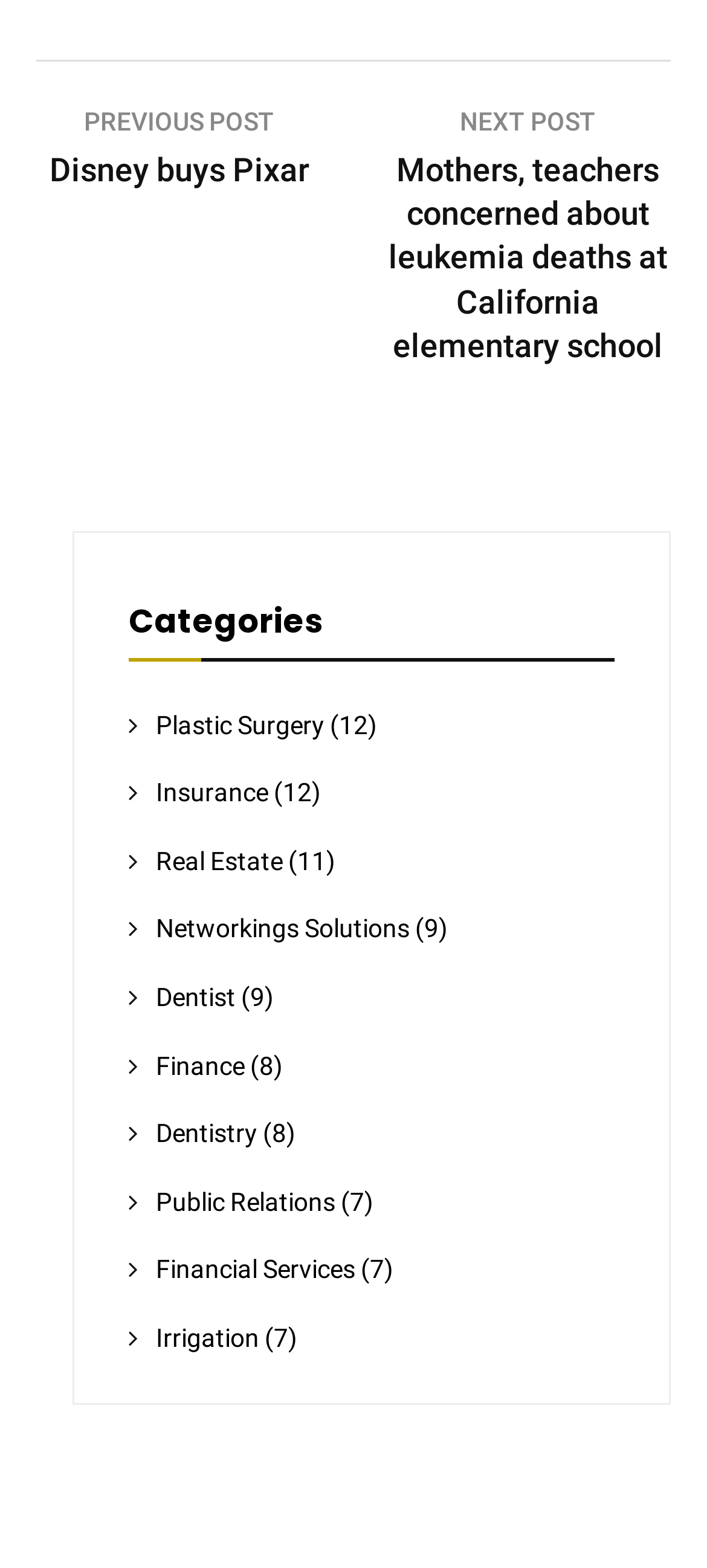Locate the bounding box coordinates of the area you need to click to fulfill this instruction: 'view posts in Finance category'. The coordinates must be in the form of four float numbers ranging from 0 to 1: [left, top, right, bottom].

[0.221, 0.67, 0.4, 0.689]